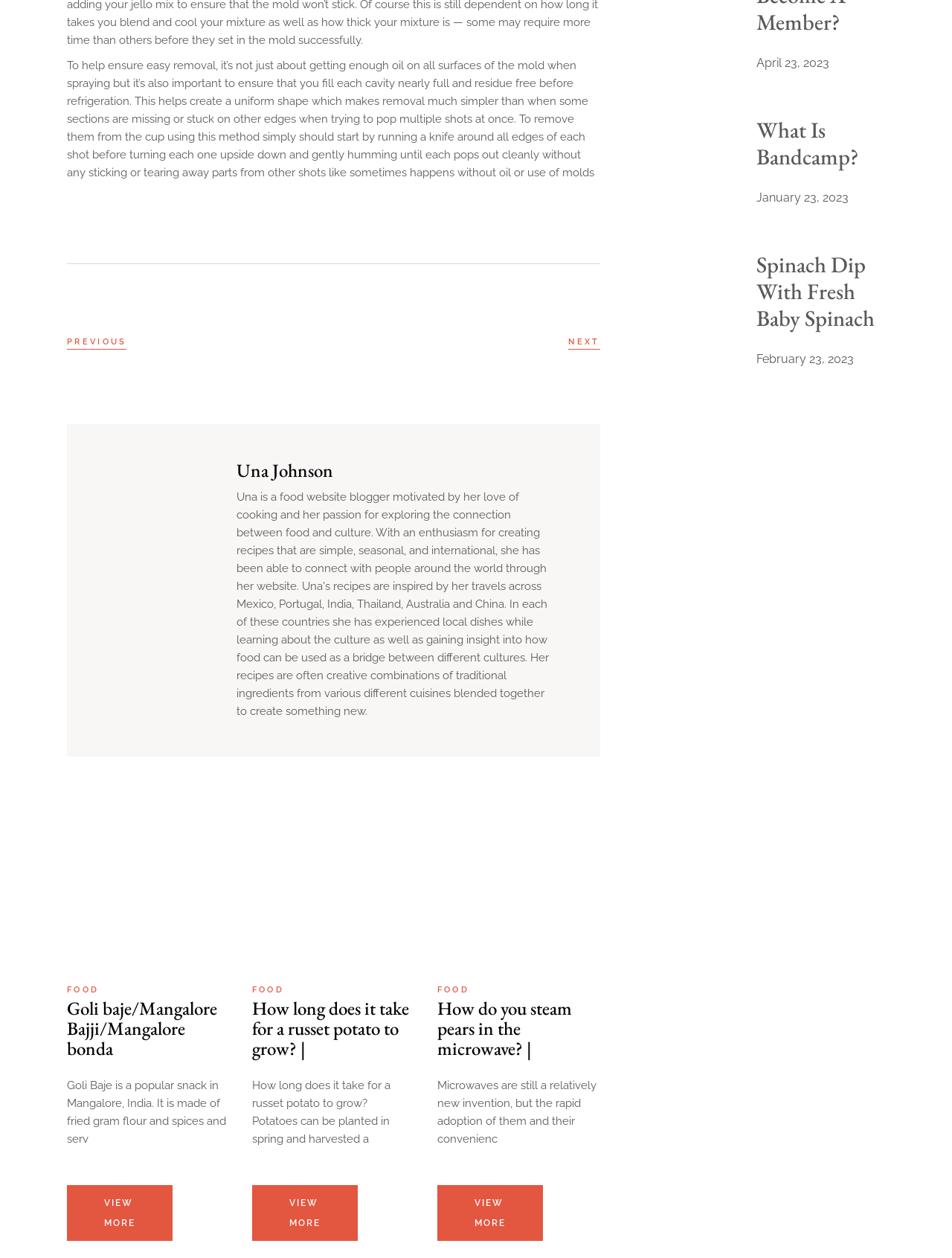Determine the bounding box coordinates of the target area to click to execute the following instruction: "Click the 'VIEW MORE' button."

[0.07, 0.942, 0.181, 0.986]